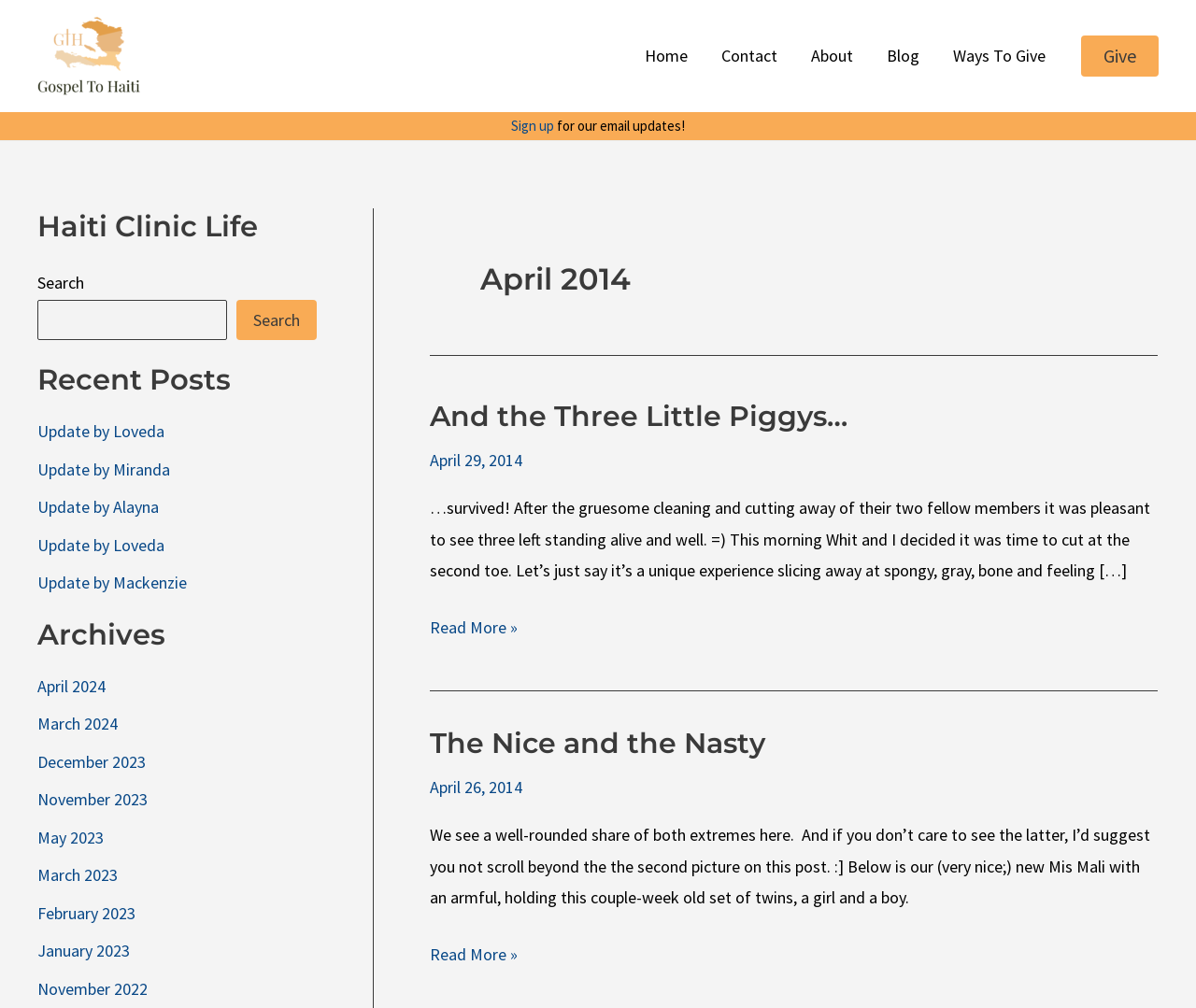Determine the bounding box coordinates for the area you should click to complete the following instruction: "Read the 'And the Three Little Piggys…' article".

[0.359, 0.396, 0.709, 0.43]